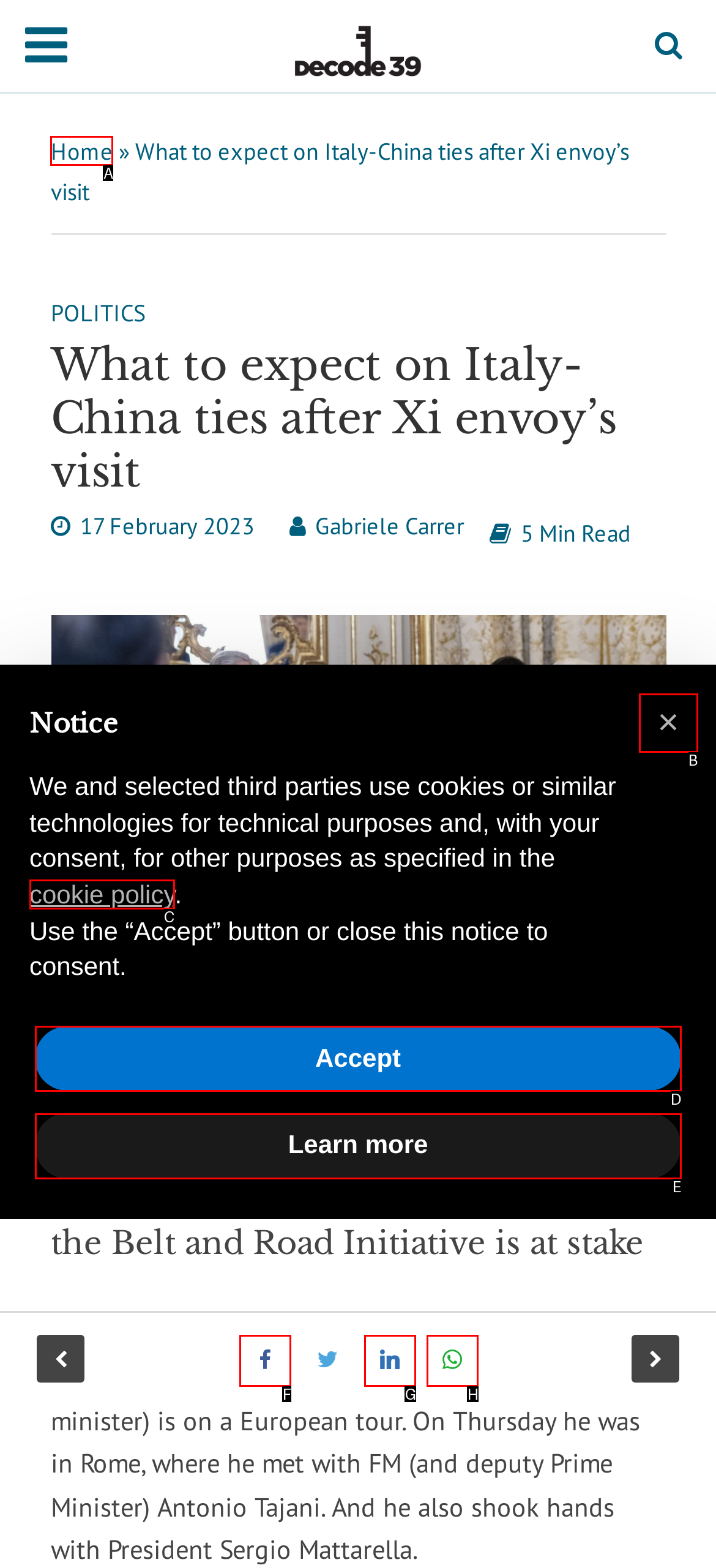Identify the letter of the option that best matches the following description: cookie policy. Respond with the letter directly.

C